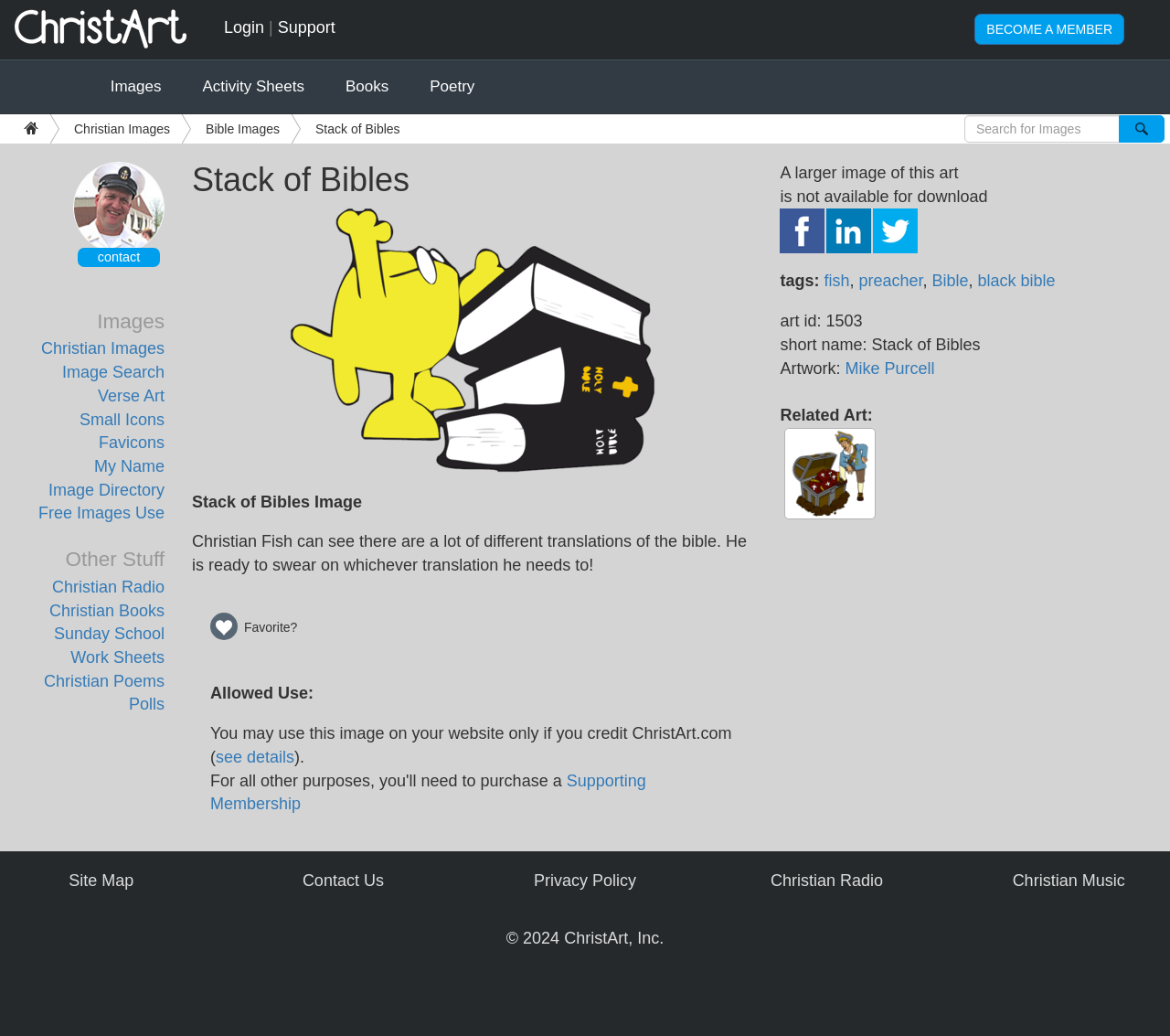What is the name of the website?
Please provide a single word or phrase in response based on the screenshot.

ChristArt.com